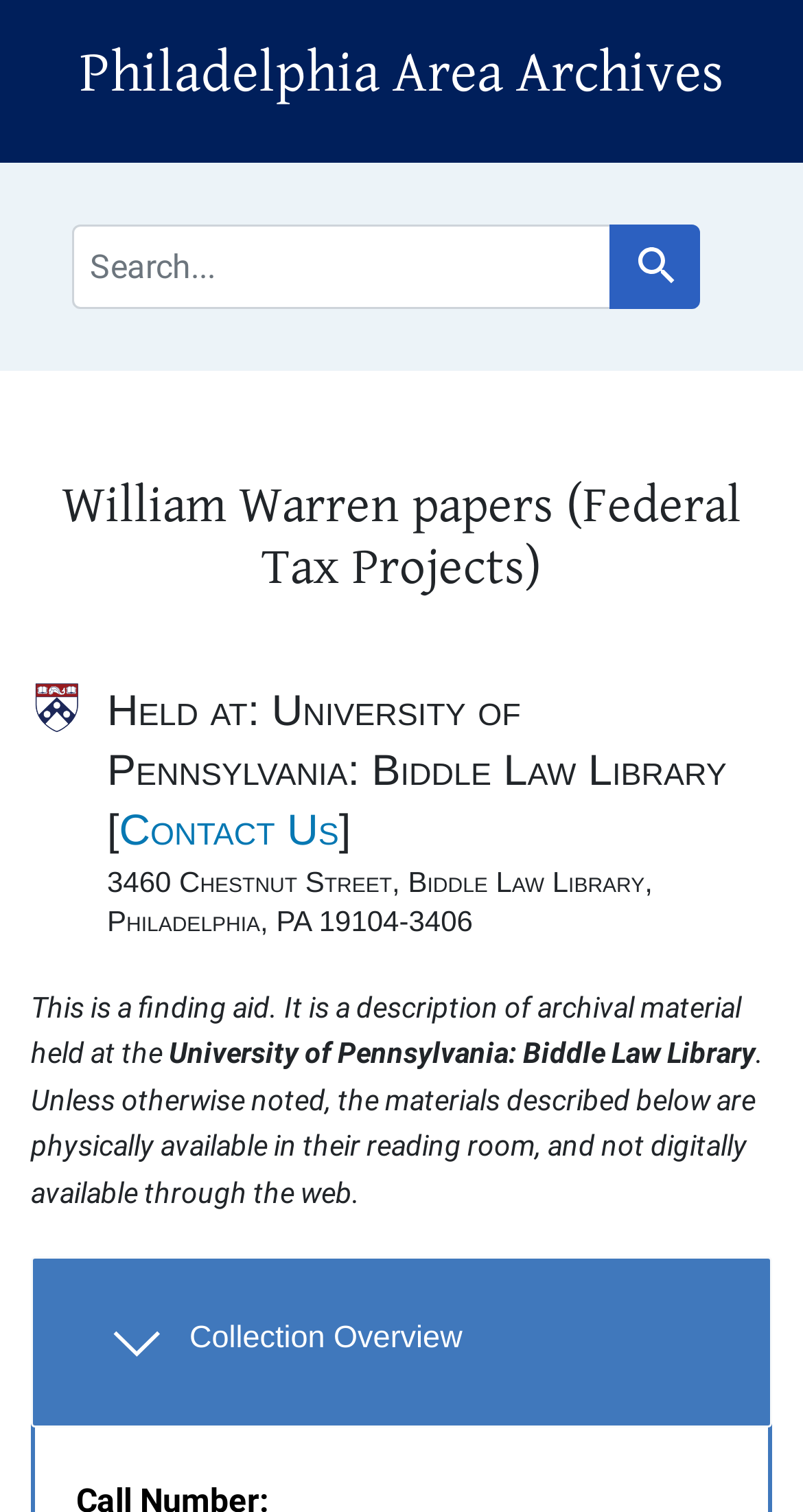Carefully observe the image and respond to the question with a detailed answer:
What is the address of the Biddle Law Library?

I found the answer by looking at the text that mentions the address of the library.